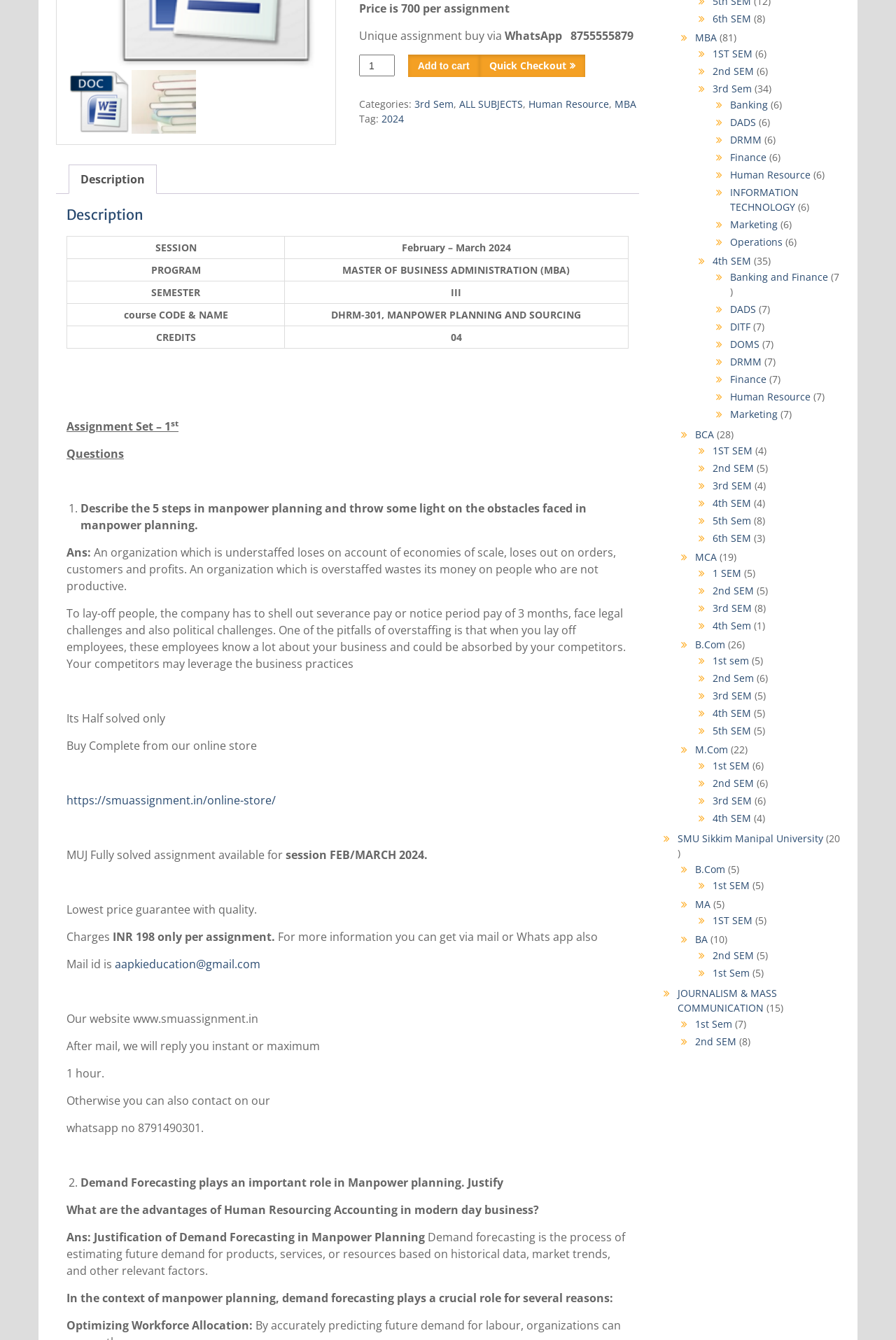Identify the bounding box coordinates for the UI element that matches this description: "SMU Sikkim Manipal University".

[0.756, 0.621, 0.918, 0.631]